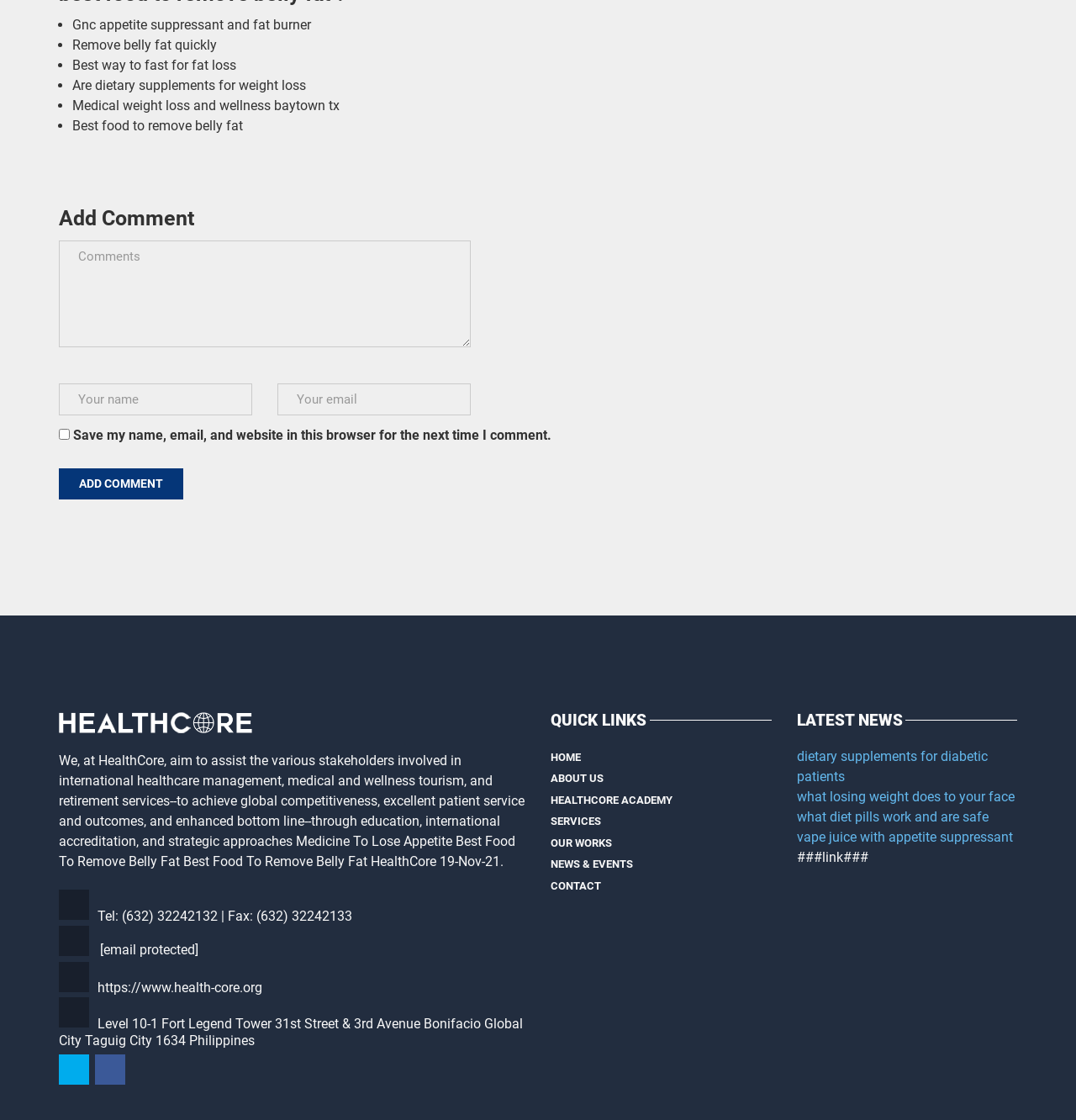Please identify the bounding box coordinates of the clickable element to fulfill the following instruction: "Click the 'ADD COMMENT' button". The coordinates should be four float numbers between 0 and 1, i.e., [left, top, right, bottom].

[0.055, 0.418, 0.17, 0.446]